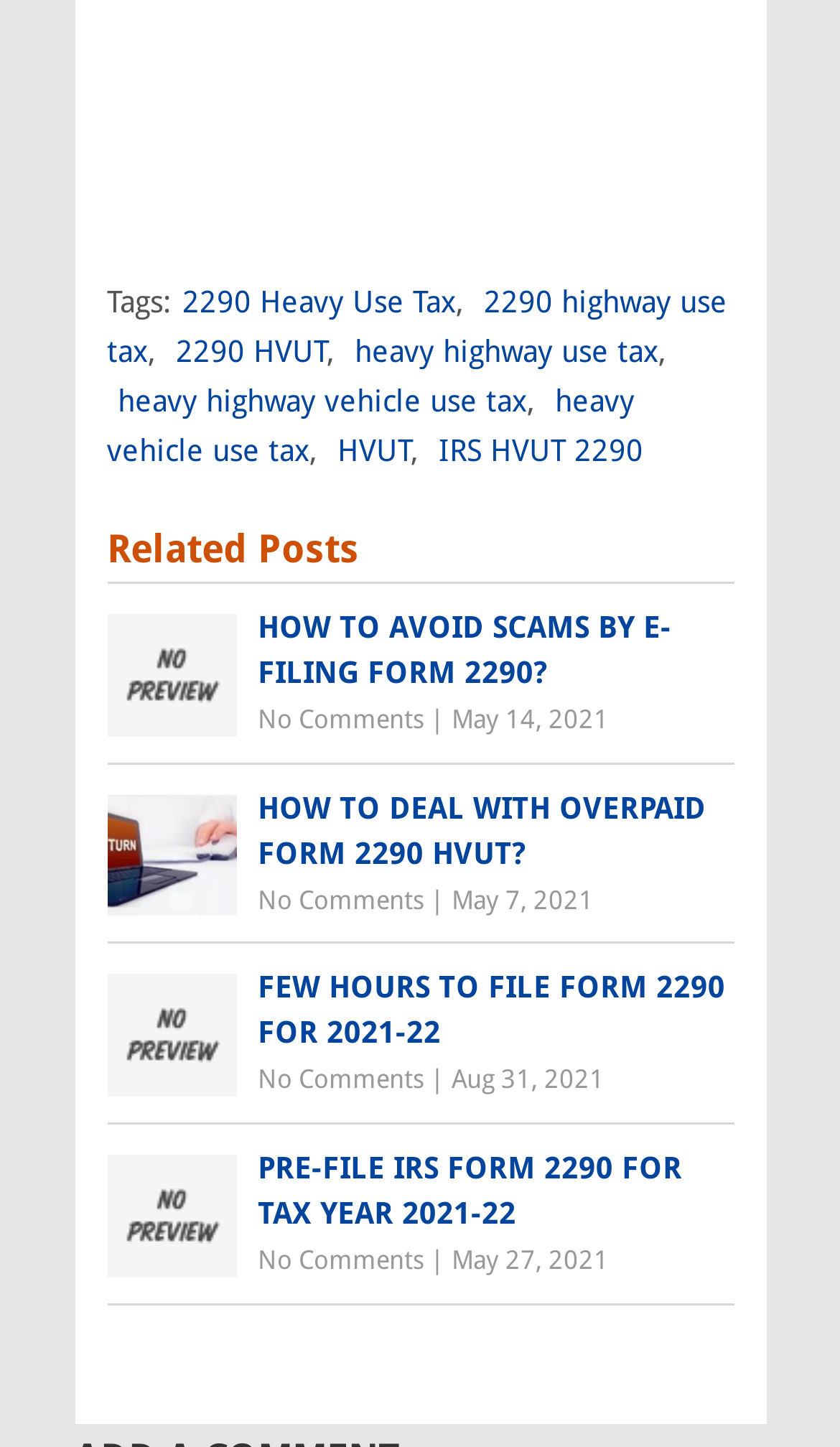Please specify the bounding box coordinates for the clickable region that will help you carry out the instruction: "Click on the link 'IRS HVUT 2290'".

[0.522, 0.299, 0.765, 0.323]